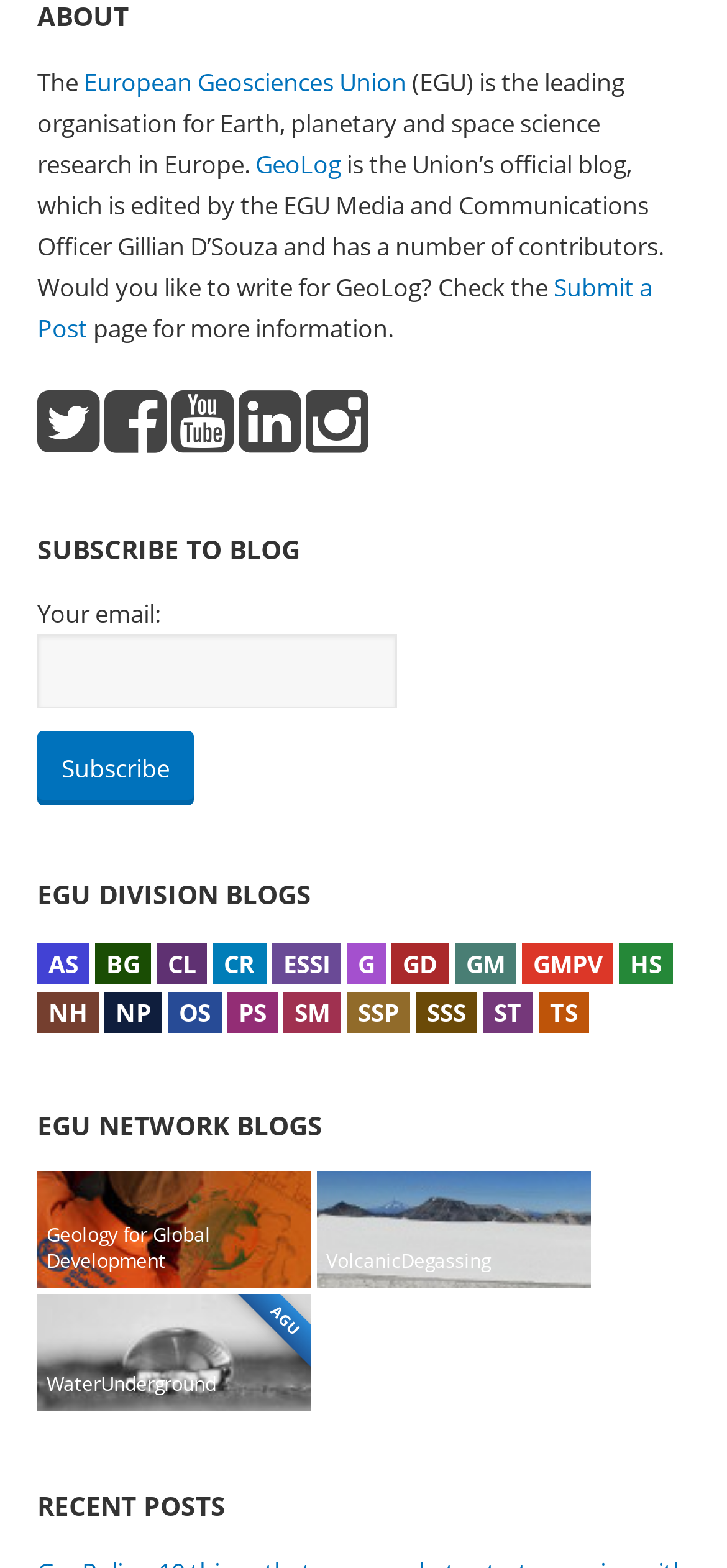How many EGU division blogs are listed?
Look at the image and construct a detailed response to the question.

The EGU division blogs are listed under the heading 'EGU DIVISION BLOGS'. There are 14 links listed, each representing a different division blog, namely AS, BG, CL, CR, ESSI, G, GD, GM, GMPV, HS, NH, NP, OS, and PS.